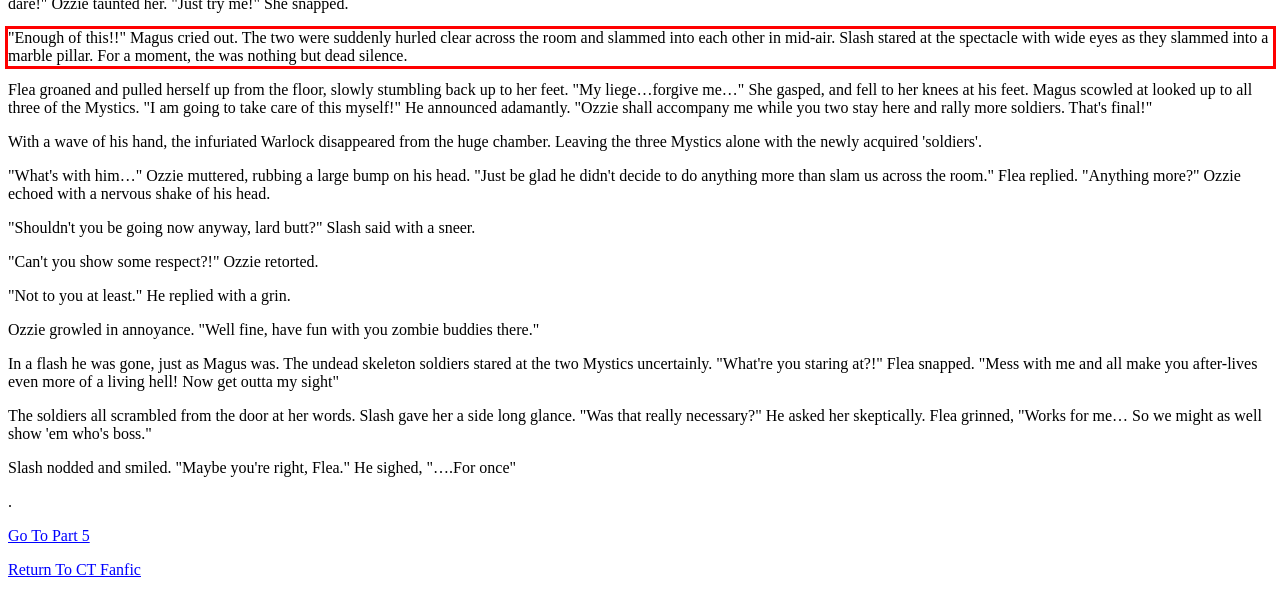Identify and transcribe the text content enclosed by the red bounding box in the given screenshot.

"Enough of this!!" Magus cried out. The two were suddenly hurled clear across the room and slammed into each other in mid-air. Slash stared at the spectacle with wide eyes as they slammed into a marble pillar. For a moment, the was nothing but dead silence.